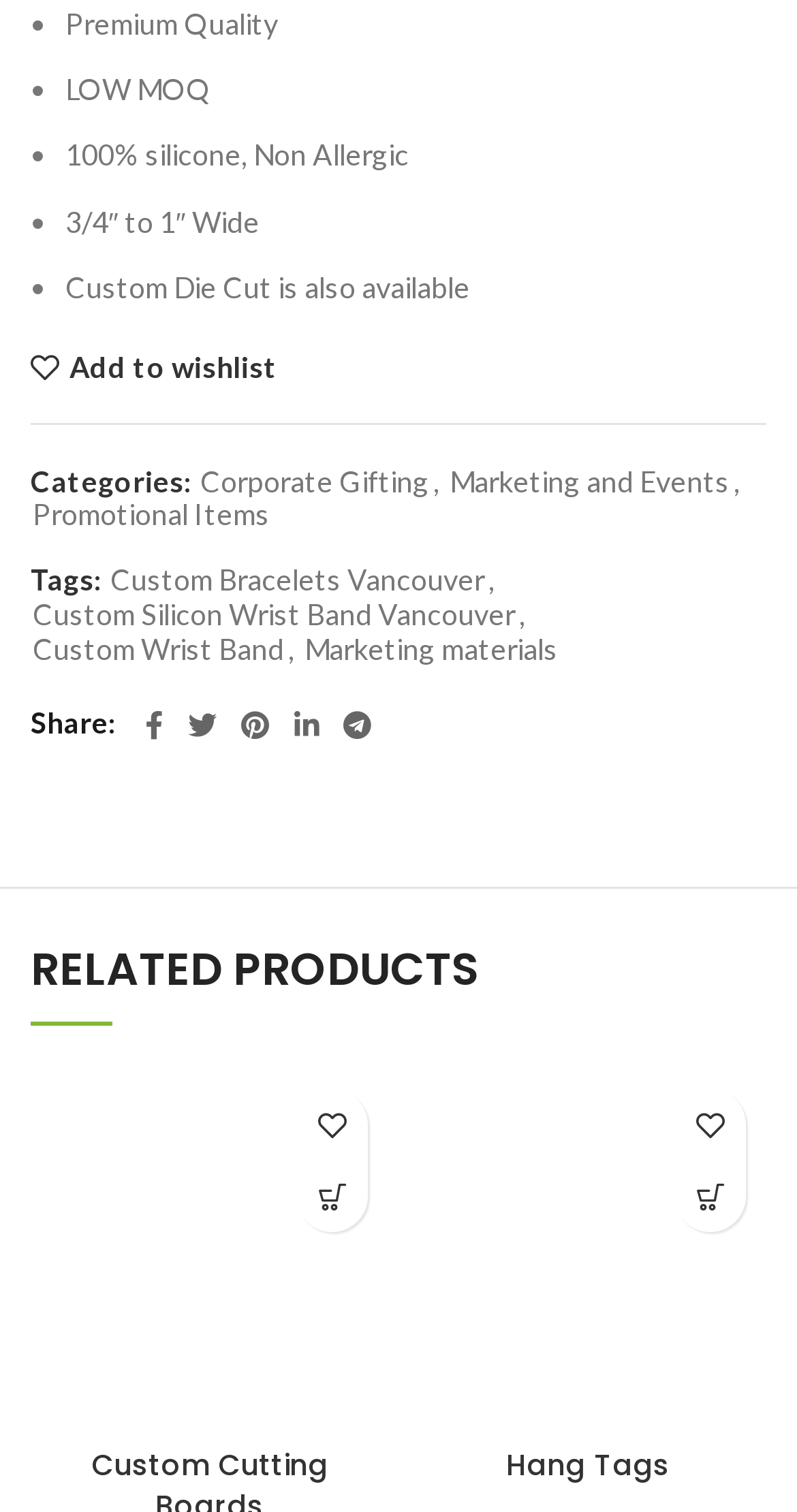From the screenshot, find the bounding box of the UI element matching this description: "Custom Silicon Wrist Band Vancouver". Supply the bounding box coordinates in the form [left, top, right, bottom], each a float between 0 and 1.

[0.041, 0.396, 0.646, 0.419]